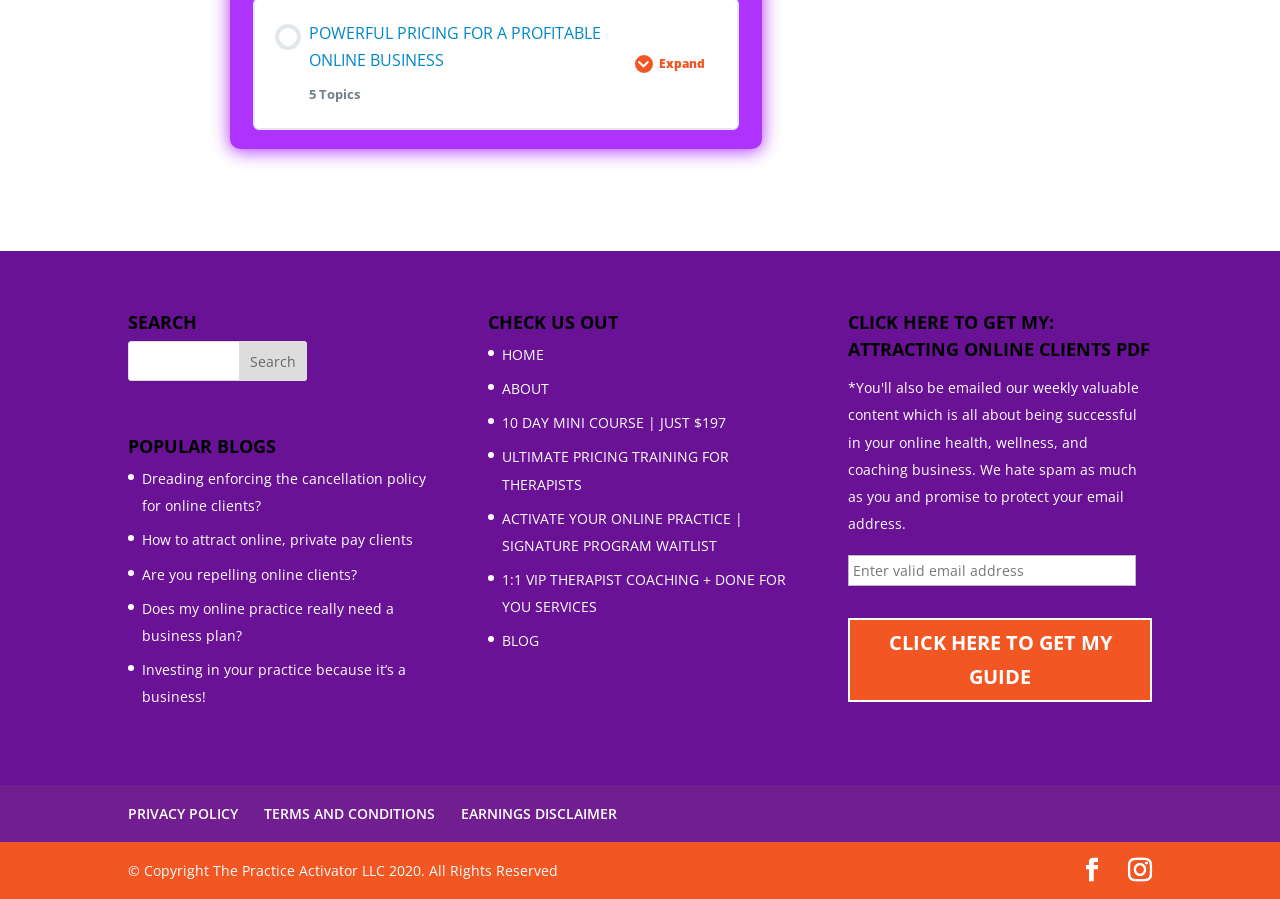Predict the bounding box of the UI element that fits this description: "TERMS AND CONDITIONS".

[0.206, 0.894, 0.34, 0.915]